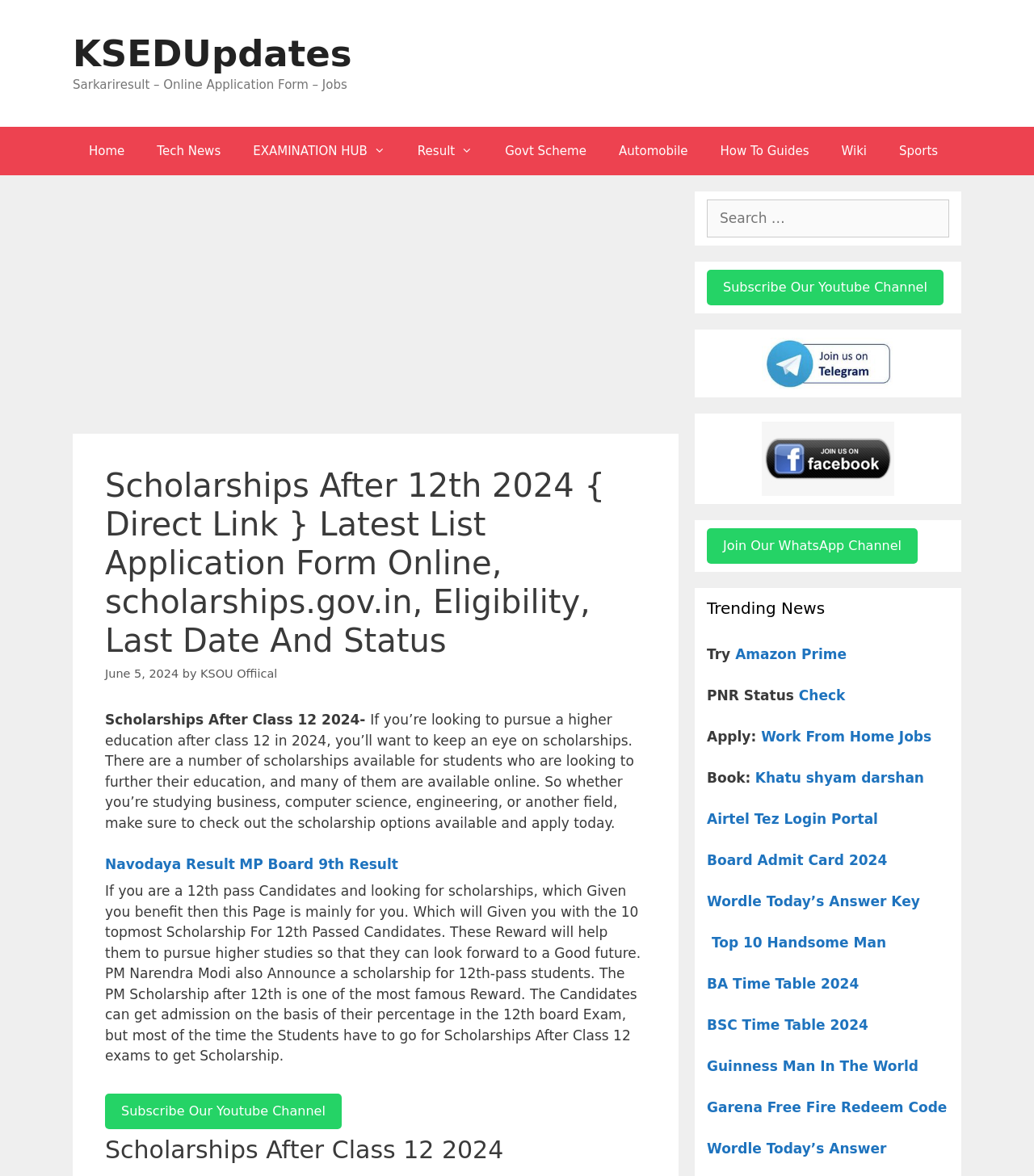Carefully observe the image and respond to the question with a detailed answer:
What is the text of the first link in the navigation menu?

I looked at the navigation menu, which is located at the top of the webpage, and found the first link, which has the text 'Home'.